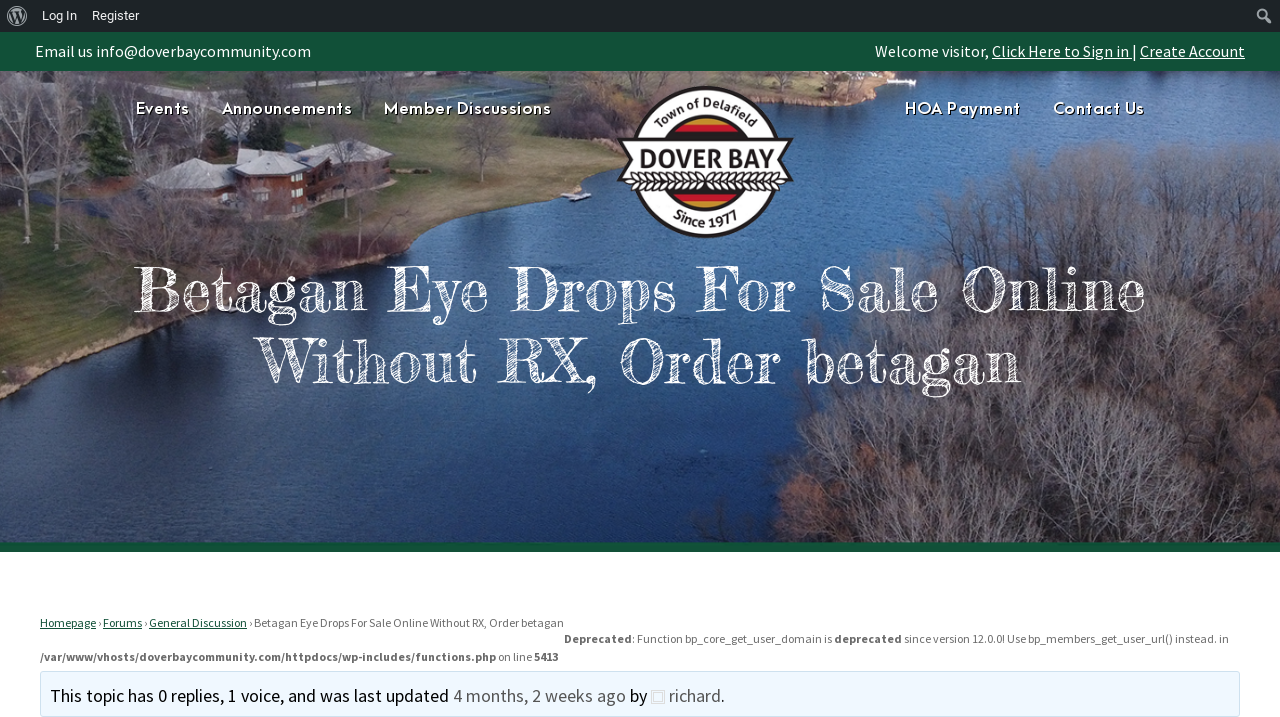Provide the bounding box coordinates of the HTML element this sentence describes: "parent_node: Search name="s"". The bounding box coordinates consist of four float numbers between 0 and 1, i.e., [left, top, right, bottom].

[0.977, 0.006, 0.998, 0.04]